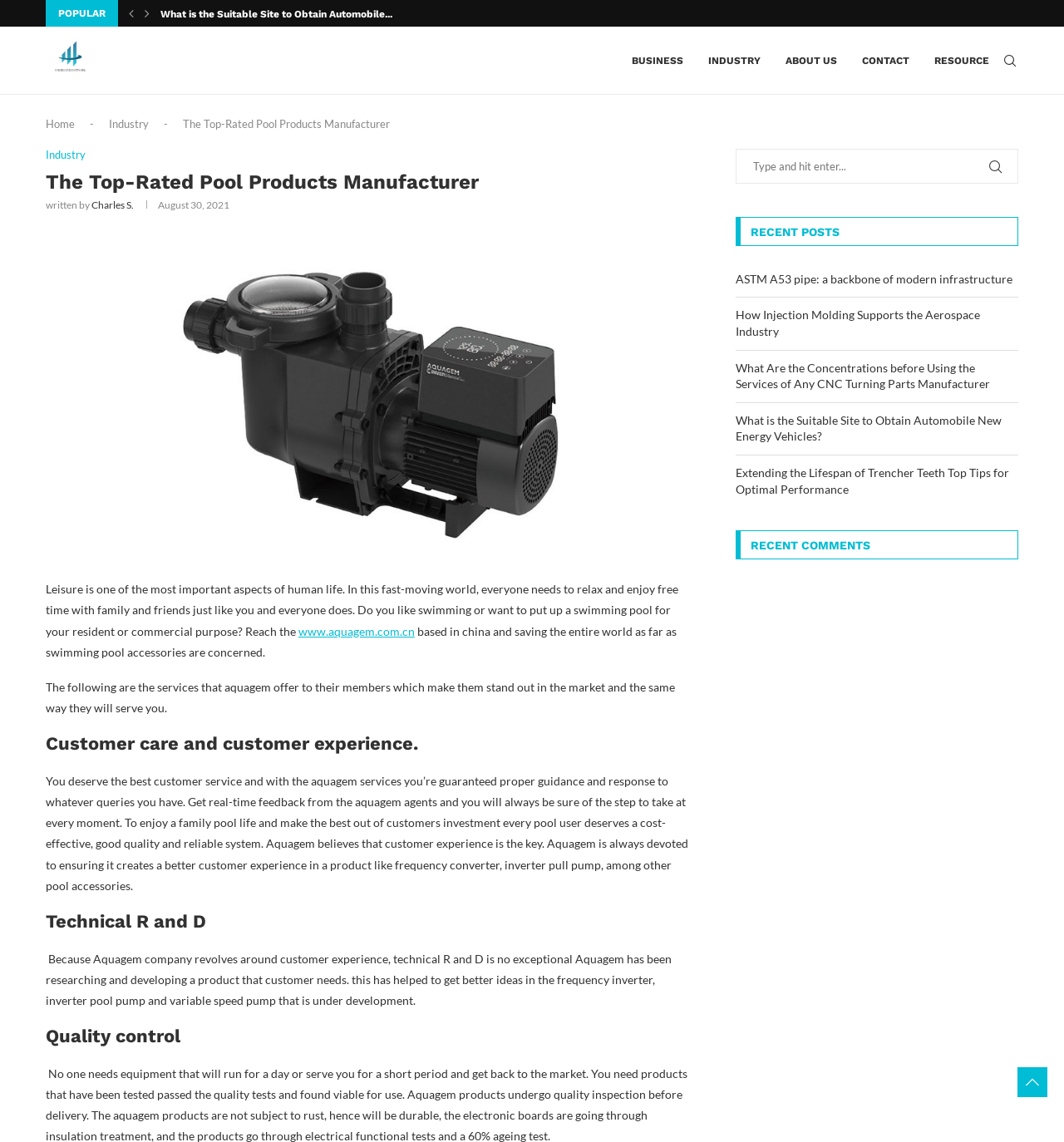Utilize the details in the image to thoroughly answer the following question: What is the category of the article?

The category of the article can be determined by looking at the breadcrumbs navigation element, which shows the path 'Home > Industry > The Top-Rated Pool Products Manufacturer'. Therefore, the category of the article is 'Industry'.